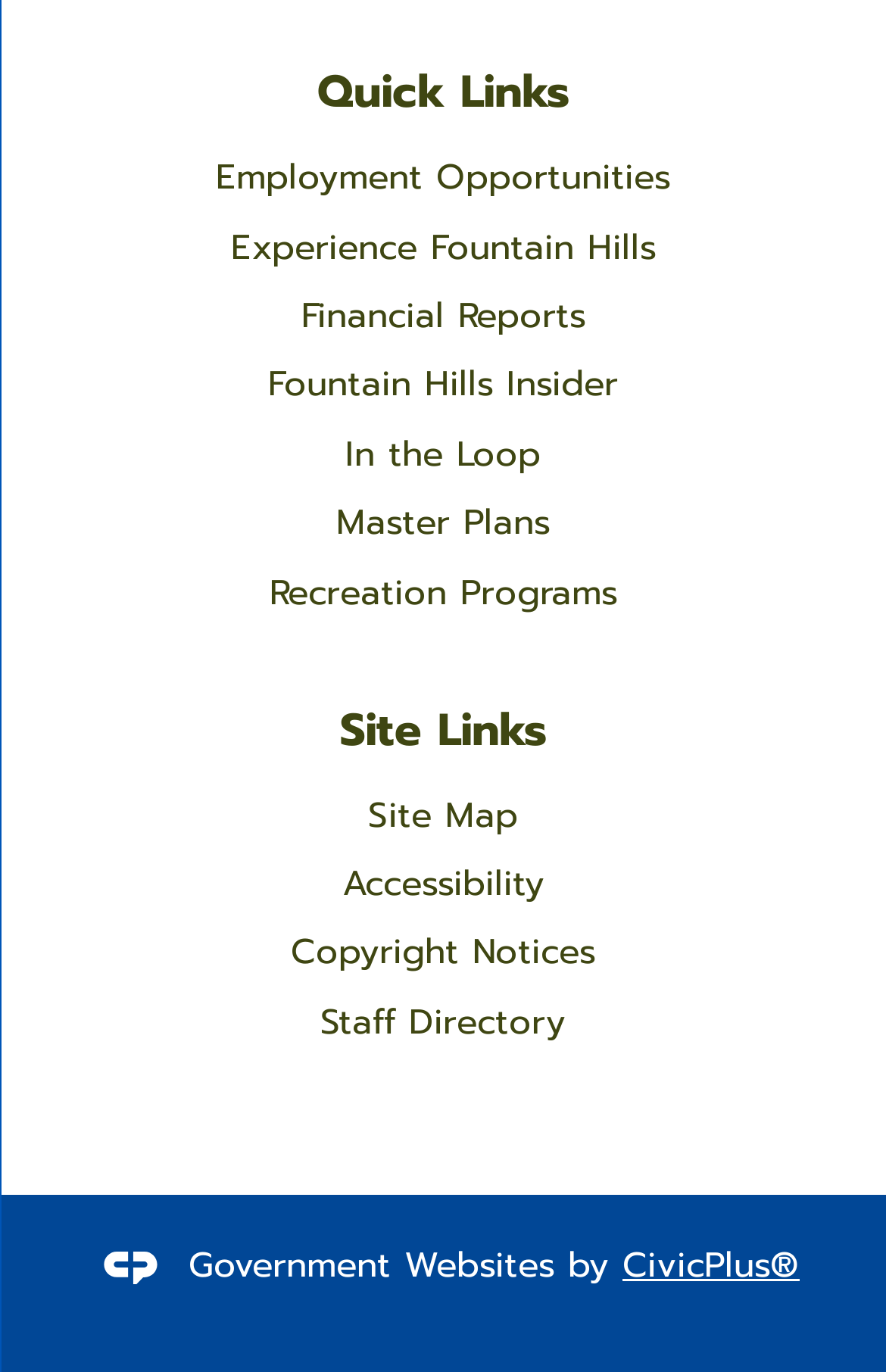What is the name of the region at the top left?
Please provide a single word or phrase as your answer based on the image.

Quick Links